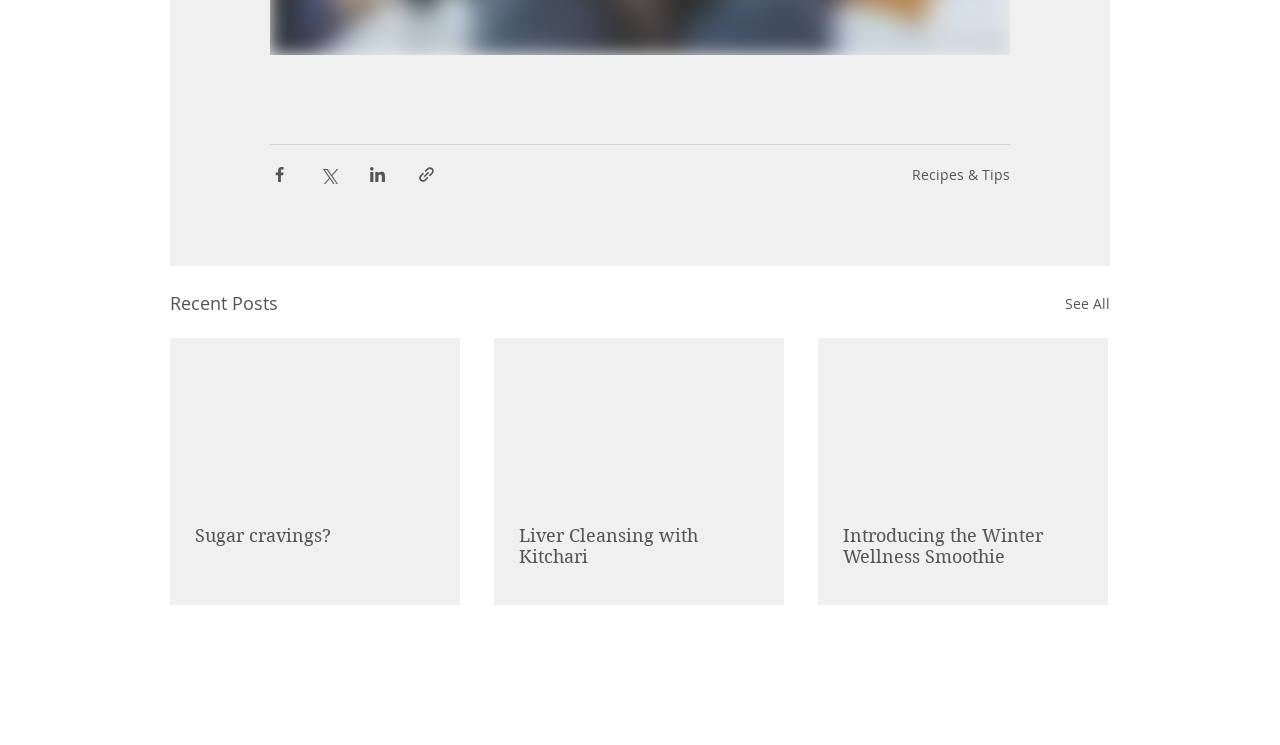What is the purpose of the 'See All' link?
We need a detailed and meticulous answer to the question.

The 'See All' link is located next to the 'Recent Posts' heading, implying that it allows users to view more posts beyond the three displayed on the webpage.